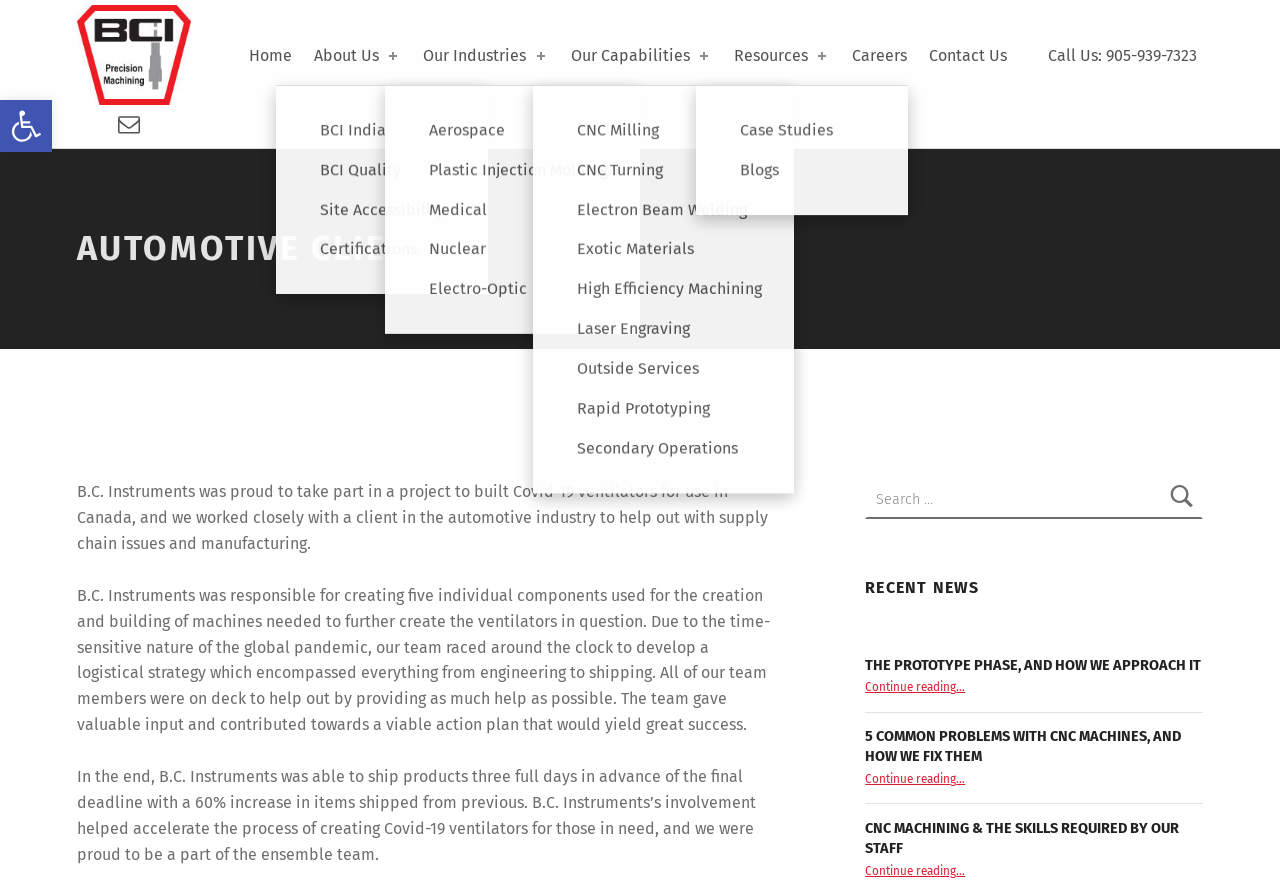Specify the bounding box coordinates of the area to click in order to execute this command: 'Search for something'. The coordinates should consist of four float numbers ranging from 0 to 1, and should be formatted as [left, top, right, bottom].

[0.676, 0.544, 0.94, 0.59]